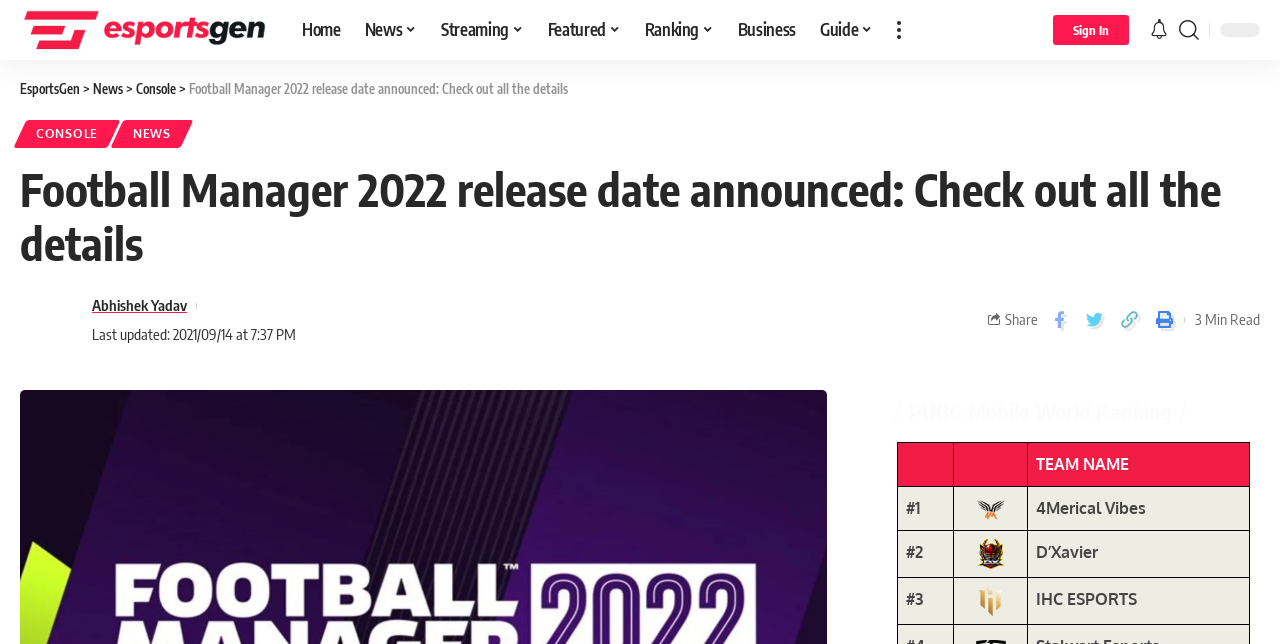Identify the bounding box coordinates for the UI element described as follows: parent_node: About Us aria-label="more". Use the format (top-left x, top-left y, bottom-right x, bottom-right y) and ensure all values are floating point numbers between 0 and 1.

[0.691, 0.0, 0.713, 0.093]